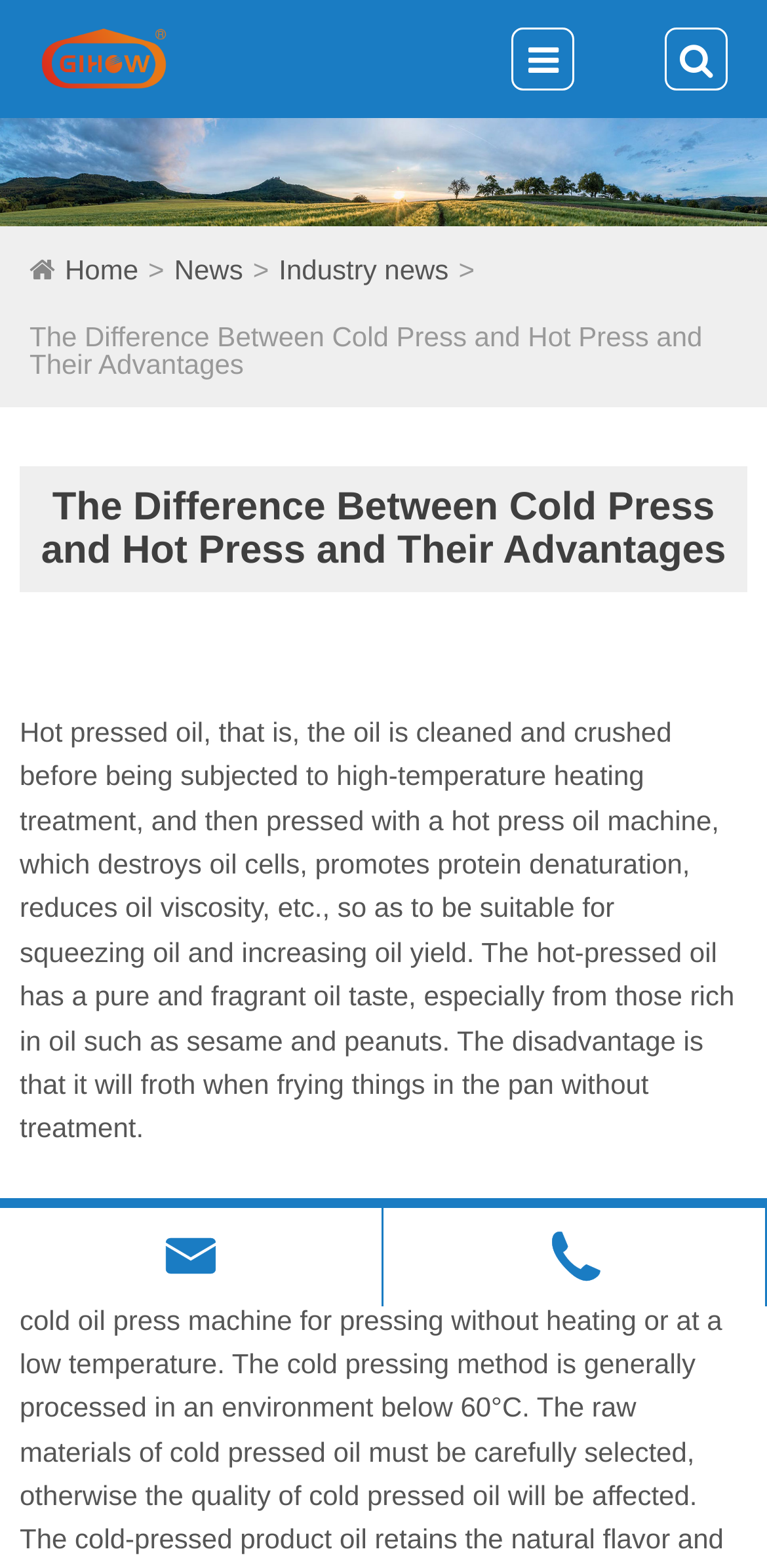Please reply to the following question with a single word or a short phrase:
How many navigation links are there?

4